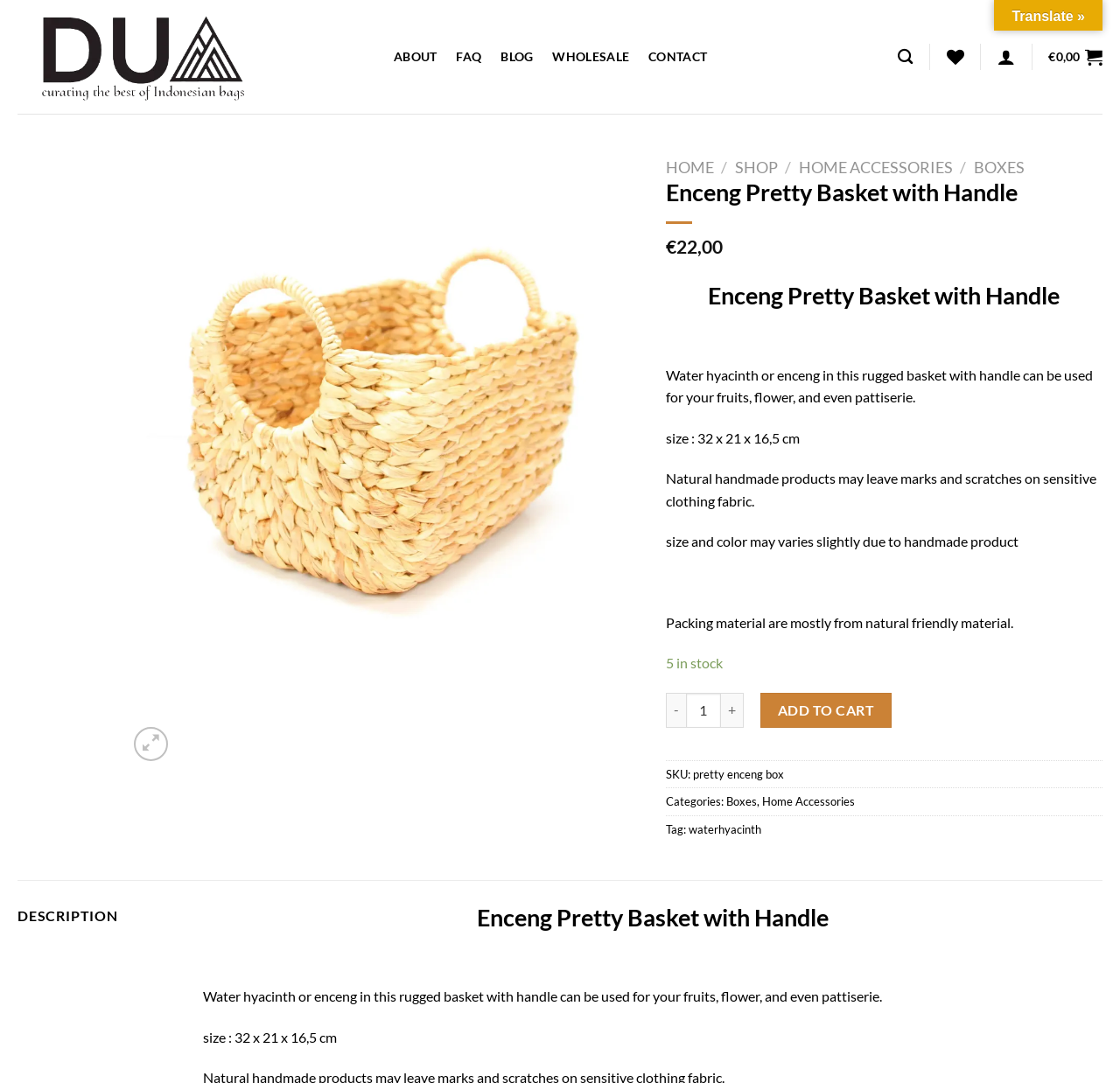Find the bounding box coordinates for the HTML element specified by: "Home".

[0.594, 0.145, 0.637, 0.163]